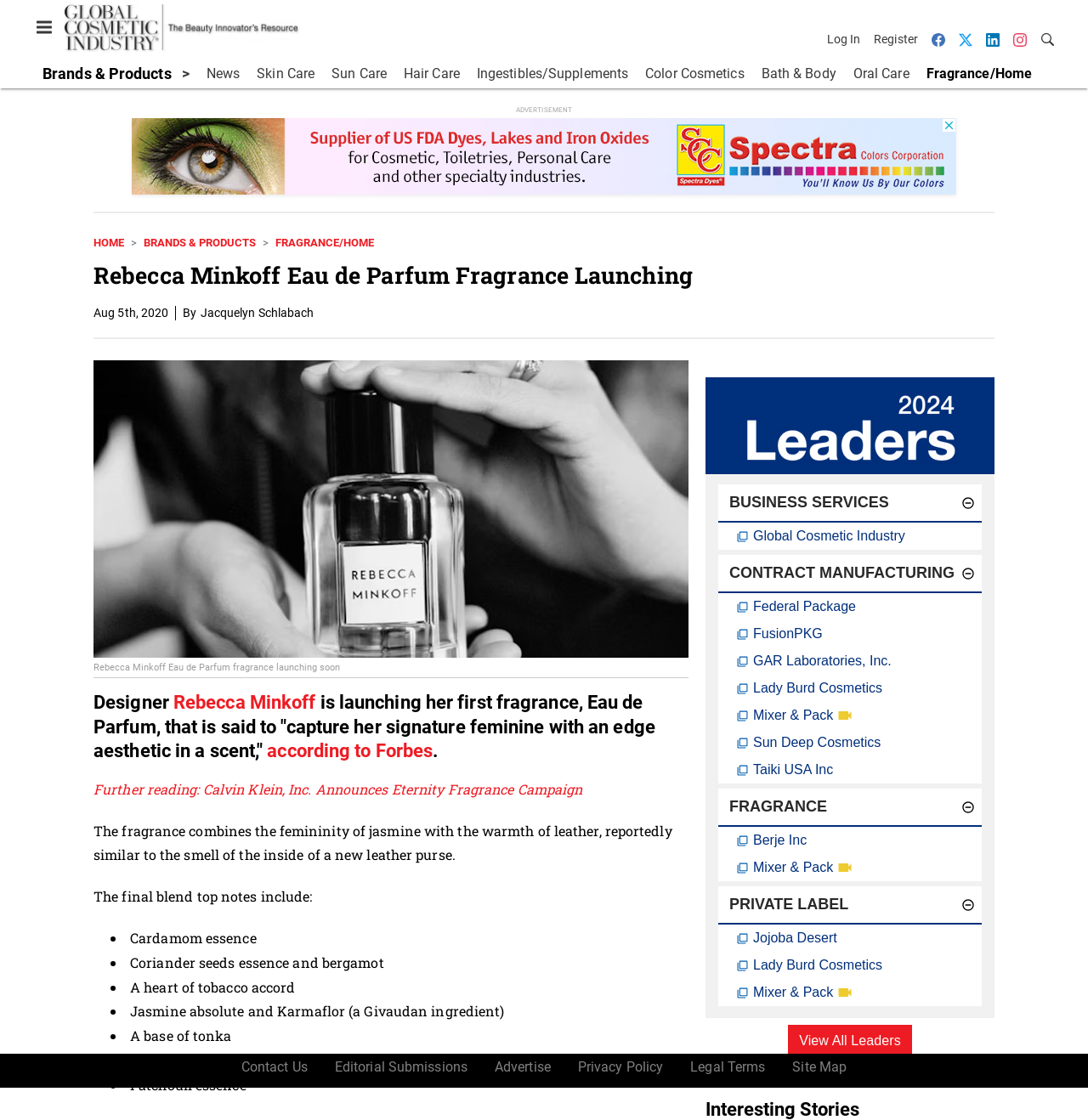Find the bounding box coordinates of the element I should click to carry out the following instruction: "Visit Global Cosmetic Industry website".

[0.02, 0.112, 0.112, 0.133]